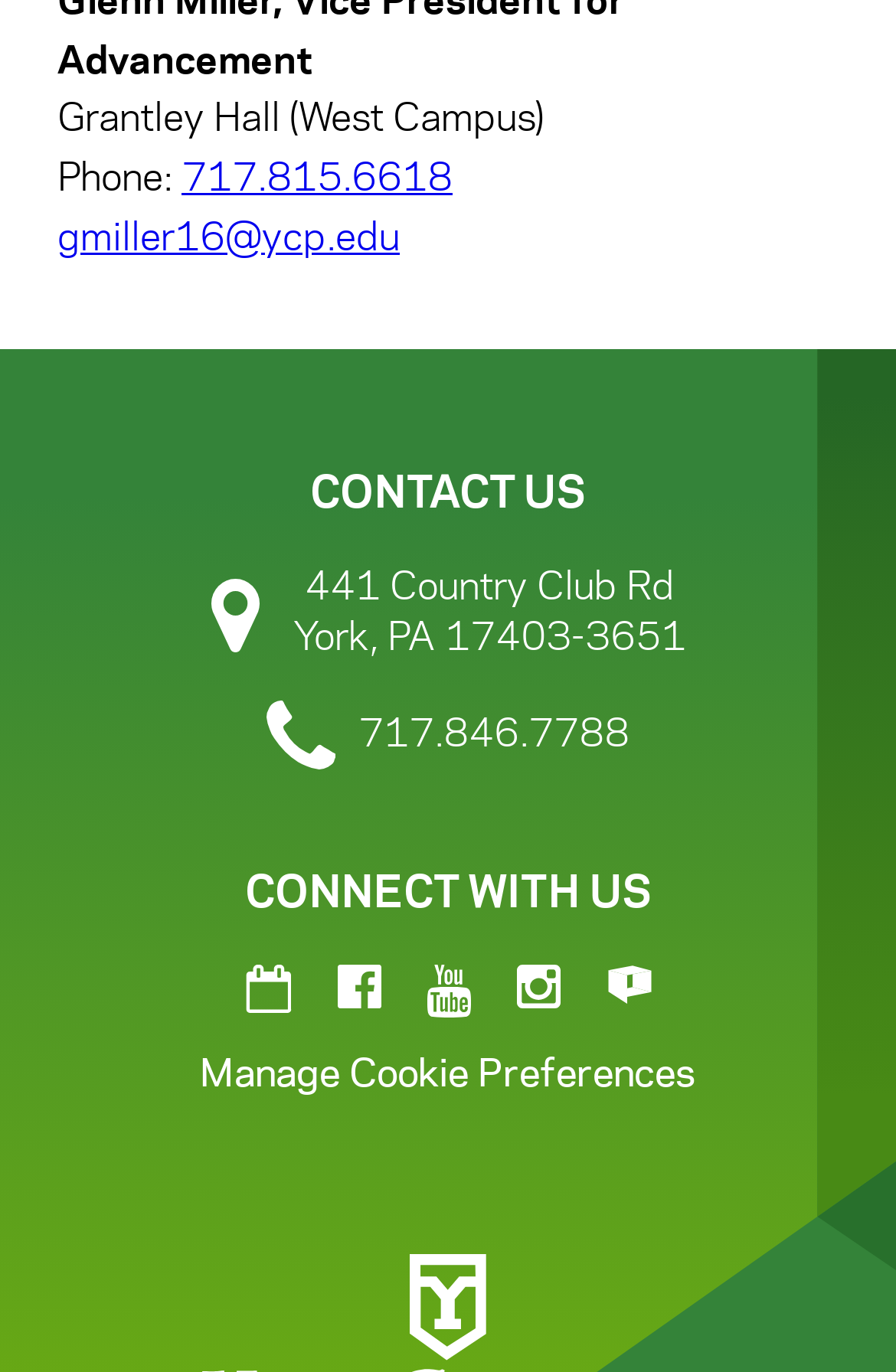Find the bounding box coordinates of the element you need to click on to perform this action: 'Check the college calendar'. The coordinates should be represented by four float values between 0 and 1, in the format [left, top, right, bottom].

[0.273, 0.703, 0.324, 0.738]